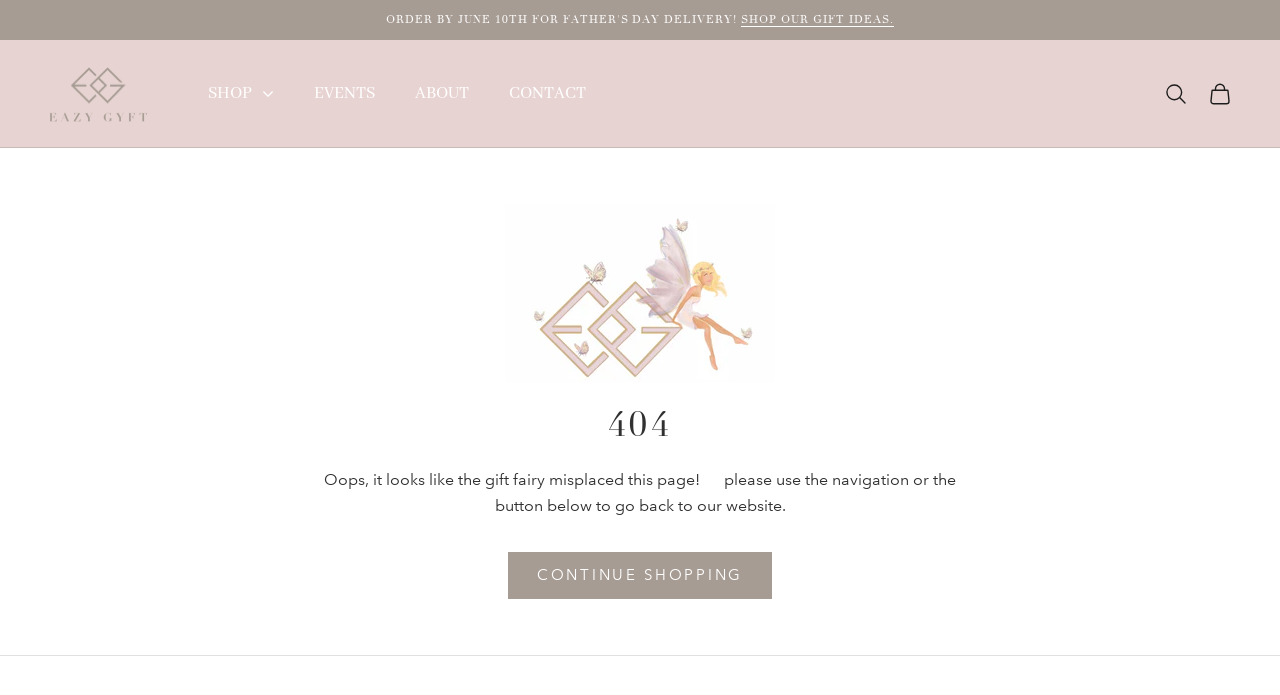What is the text of the link below the error message?
Please look at the screenshot and answer using one word or phrase.

CONTINUE SHOPPING